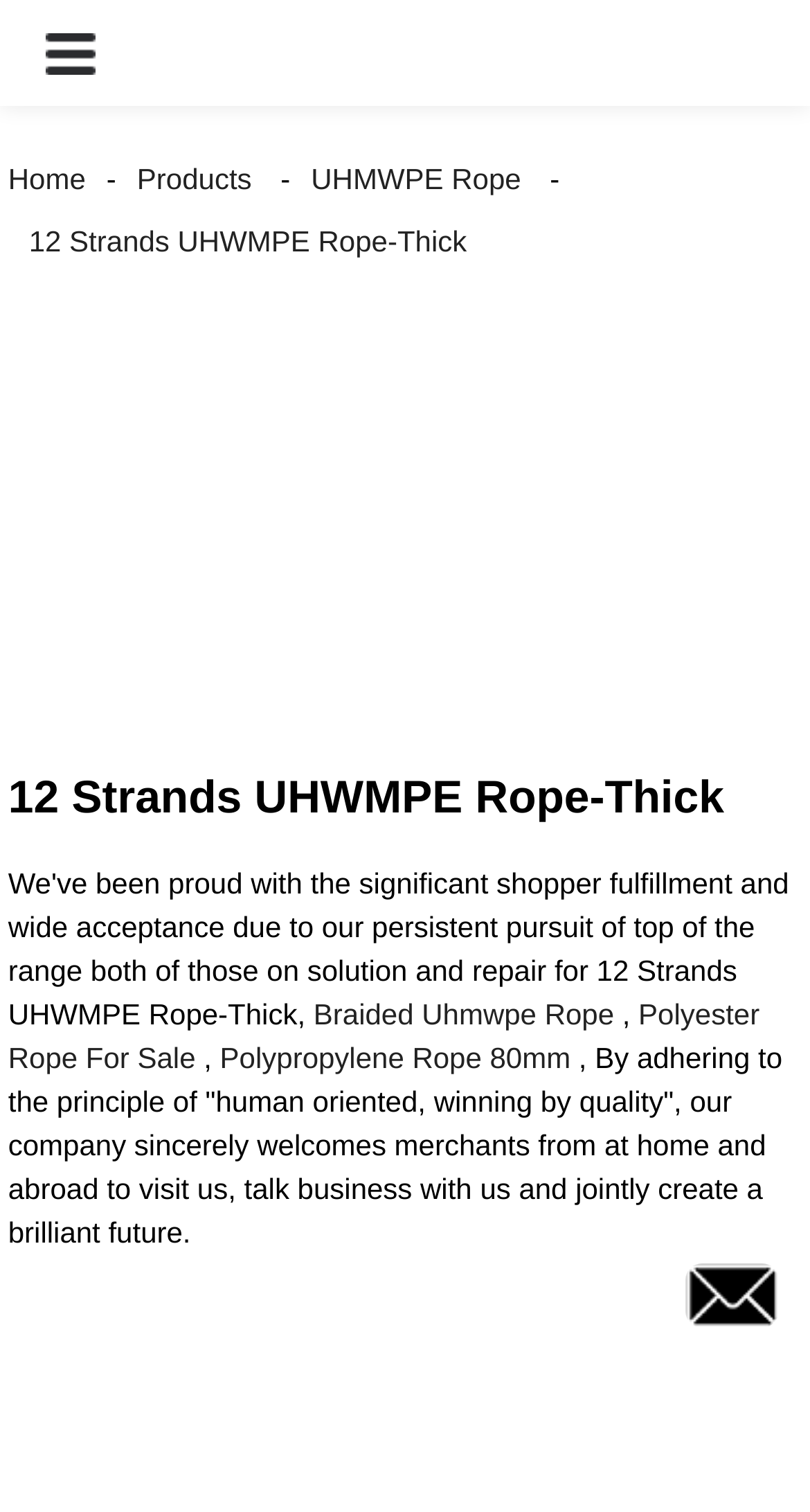Please determine the bounding box coordinates of the section I need to click to accomplish this instruction: "Click the Products link".

[0.143, 0.107, 0.336, 0.129]